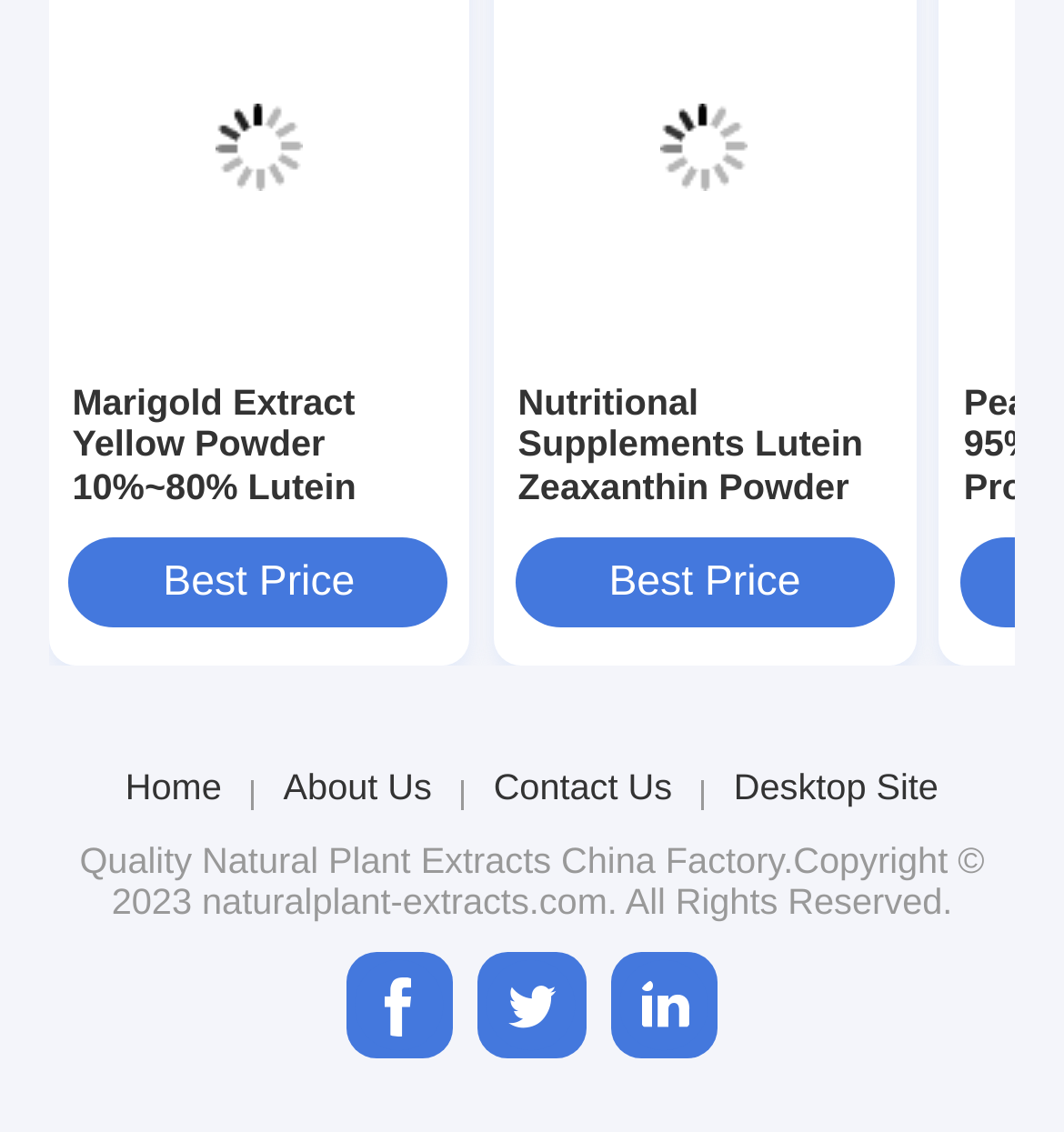Given the description: "Home", determine the bounding box coordinates of the UI element. The coordinates should be formatted as four float numbers between 0 and 1, [left, top, right, bottom].

[0.118, 0.678, 0.208, 0.715]